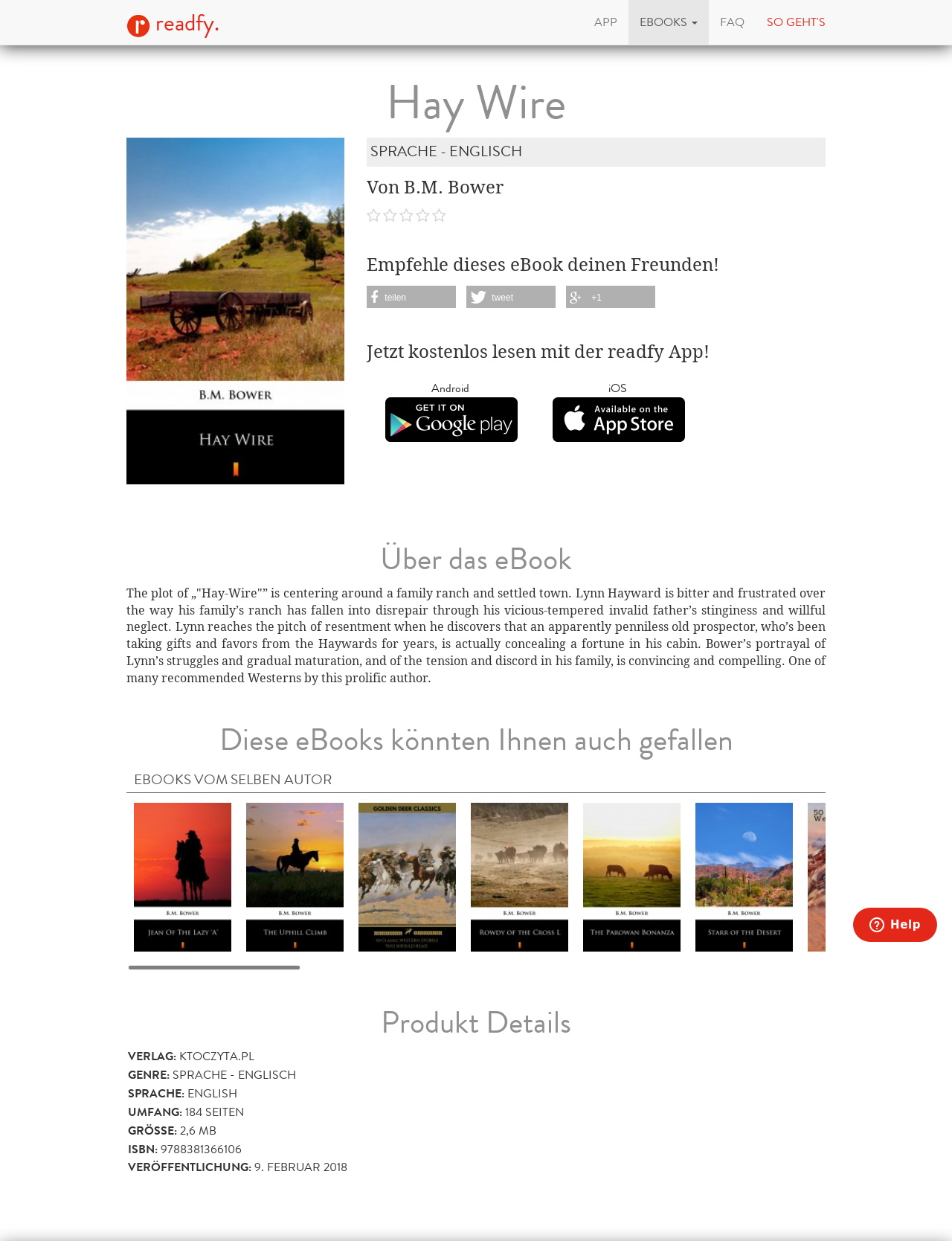Identify the bounding box coordinates of the part that should be clicked to carry out this instruction: "Click the 'eBook: Jean Of The Lazy ‘A’’ link".

[0.141, 0.7, 0.243, 0.712]